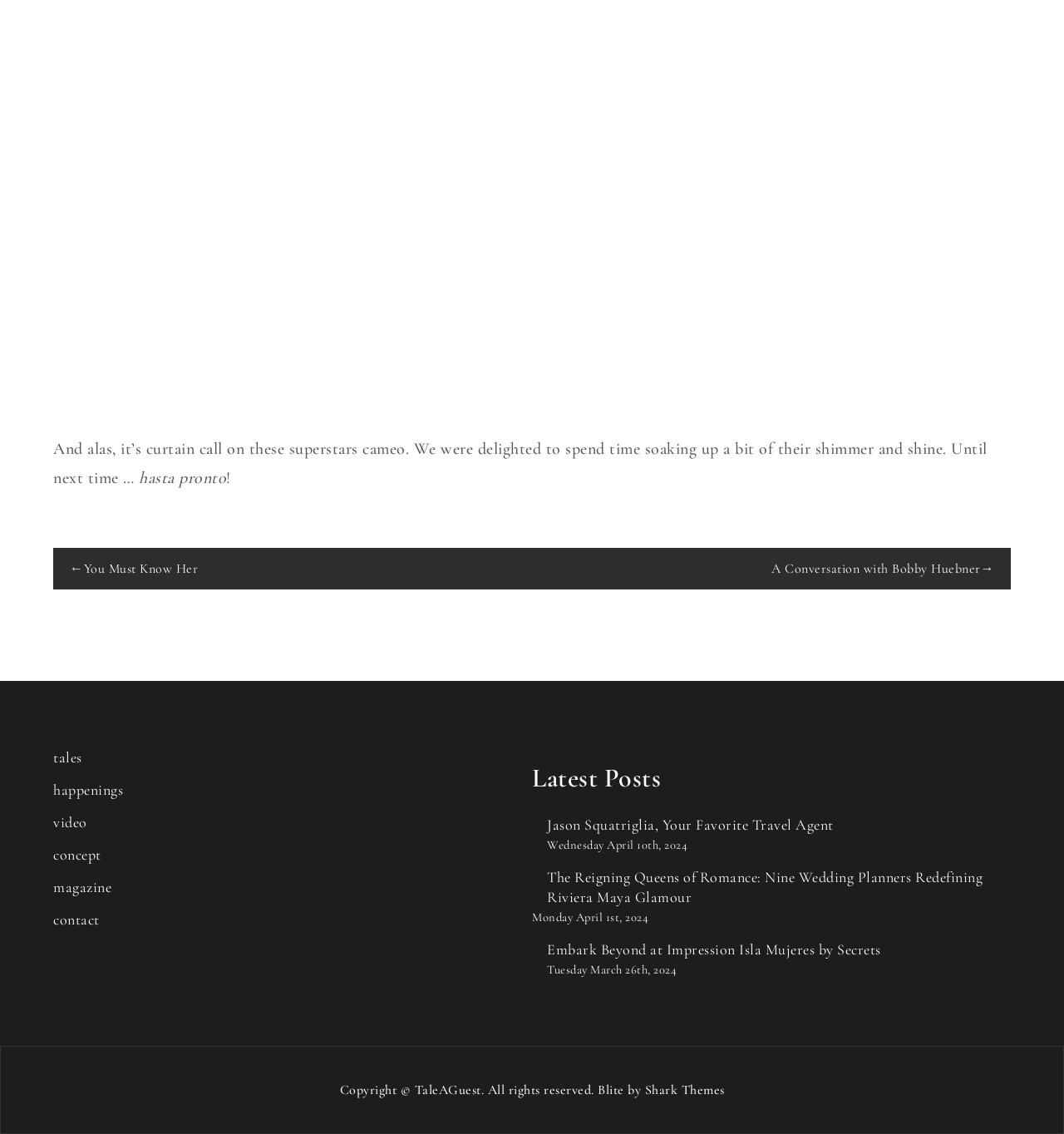Pinpoint the bounding box coordinates of the element you need to click to execute the following instruction: "visit the magazine". The bounding box should be represented by four float numbers between 0 and 1, in the format [left, top, right, bottom].

[0.05, 0.774, 0.105, 0.791]